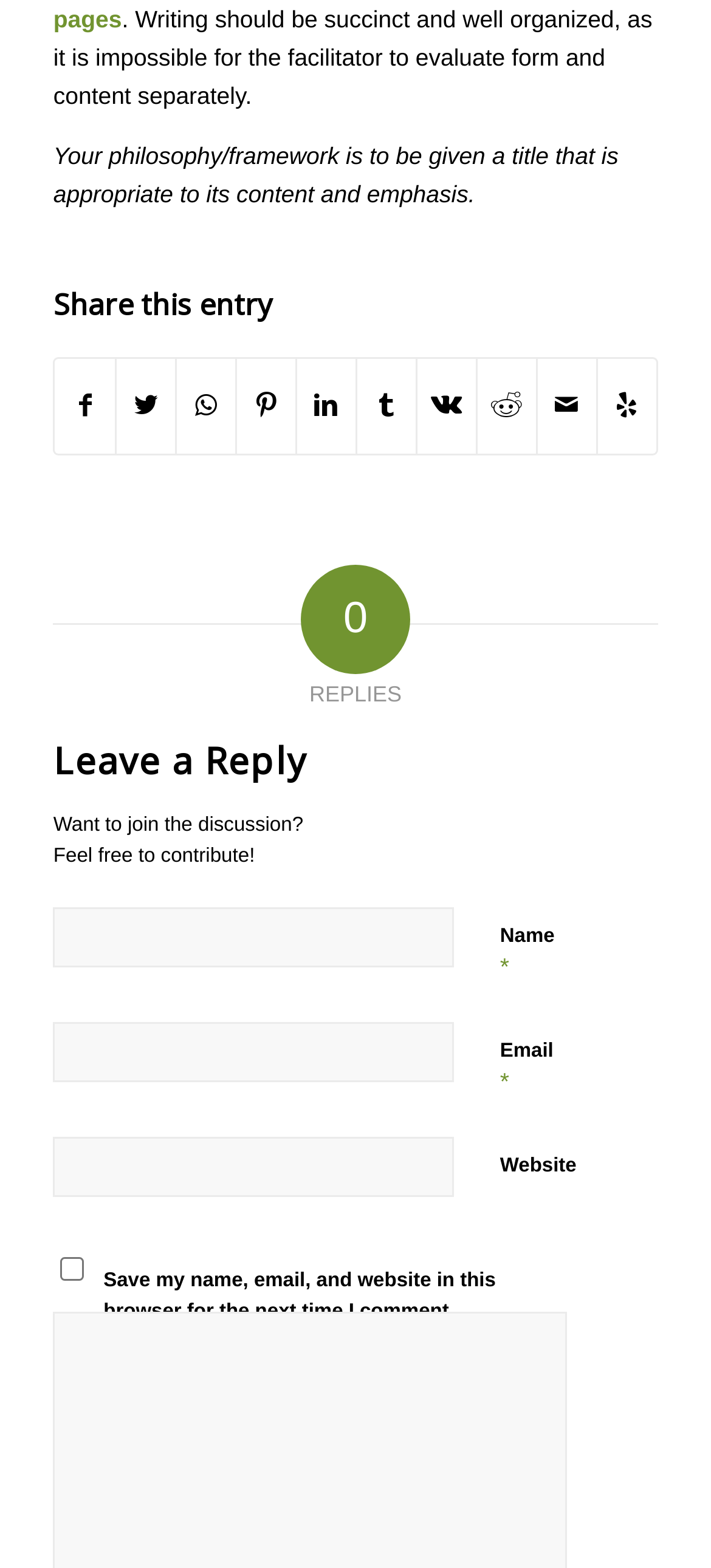Given the element description: "Share on Twitter", predict the bounding box coordinates of the UI element it refers to, using four float numbers between 0 and 1, i.e., [left, top, right, bottom].

[0.165, 0.229, 0.246, 0.289]